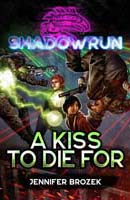Describe every aspect of the image in detail.

The image showcases the book cover for "Shadowrun: A Kiss to Die For," written by Jennifer Brozek. The cover features dynamic and vibrant elements typical of the Shadowrun universe, including neon lights and a futuristic aesthetic. Prominently displayed at the top is the word "SHADOWRUN" in bold, illuminated letters, evoking a sense of excitement and adventure. Below that, the title "A KISS TO DIE FOR" stands out in striking green, drawing attention to the central theme of the story. The author's name, Jennifer Brozek, is positioned at the bottom in a contrasting color, ensuring it is clearly visible. The image reflects a high-stakes world filled with action, highlighting the series' unique blend of cyberpunk and fantasy elements.